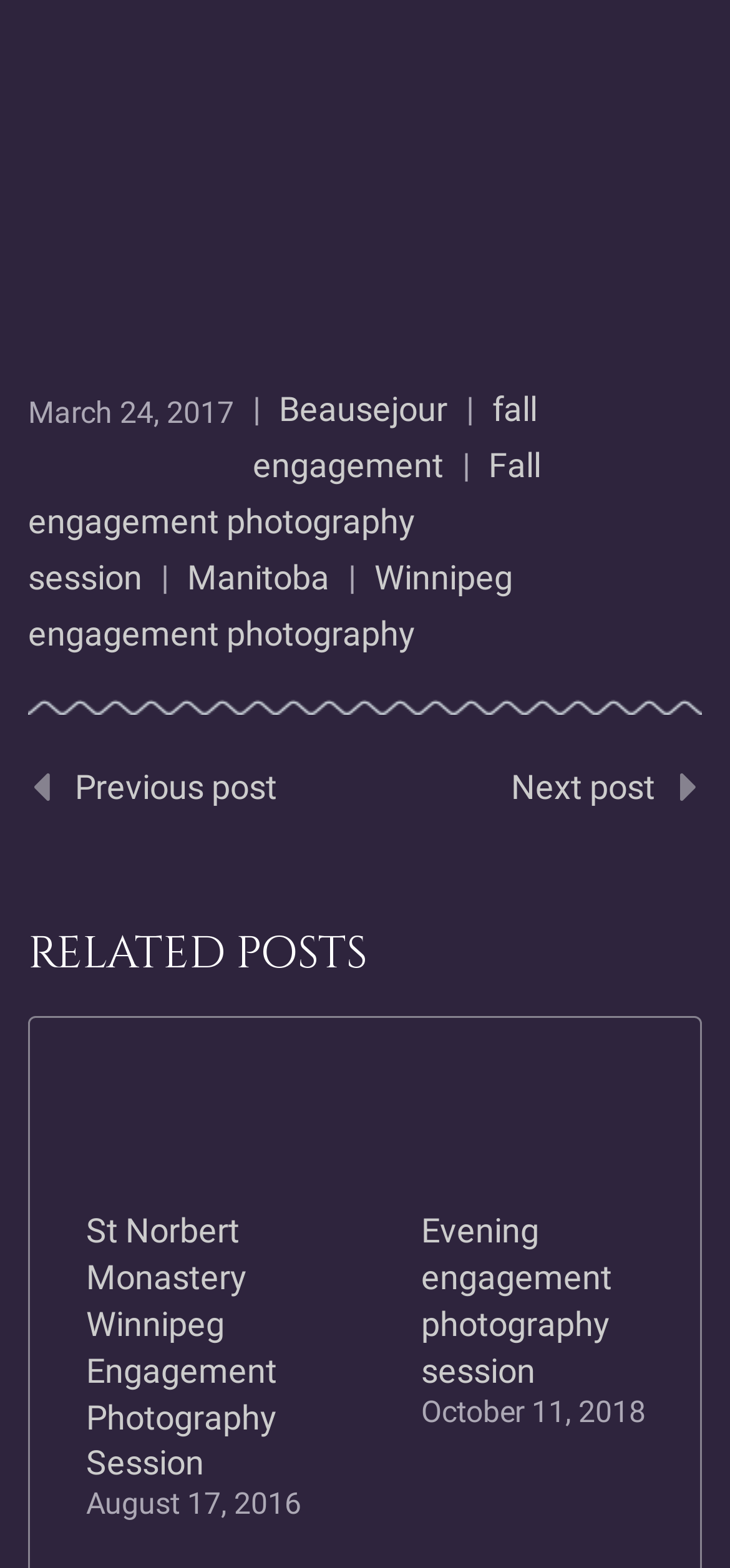Given the element description: "Next post", predict the bounding box coordinates of this UI element. The coordinates must be four float numbers between 0 and 1, given as [left, top, right, bottom].

[0.7, 0.489, 0.897, 0.514]